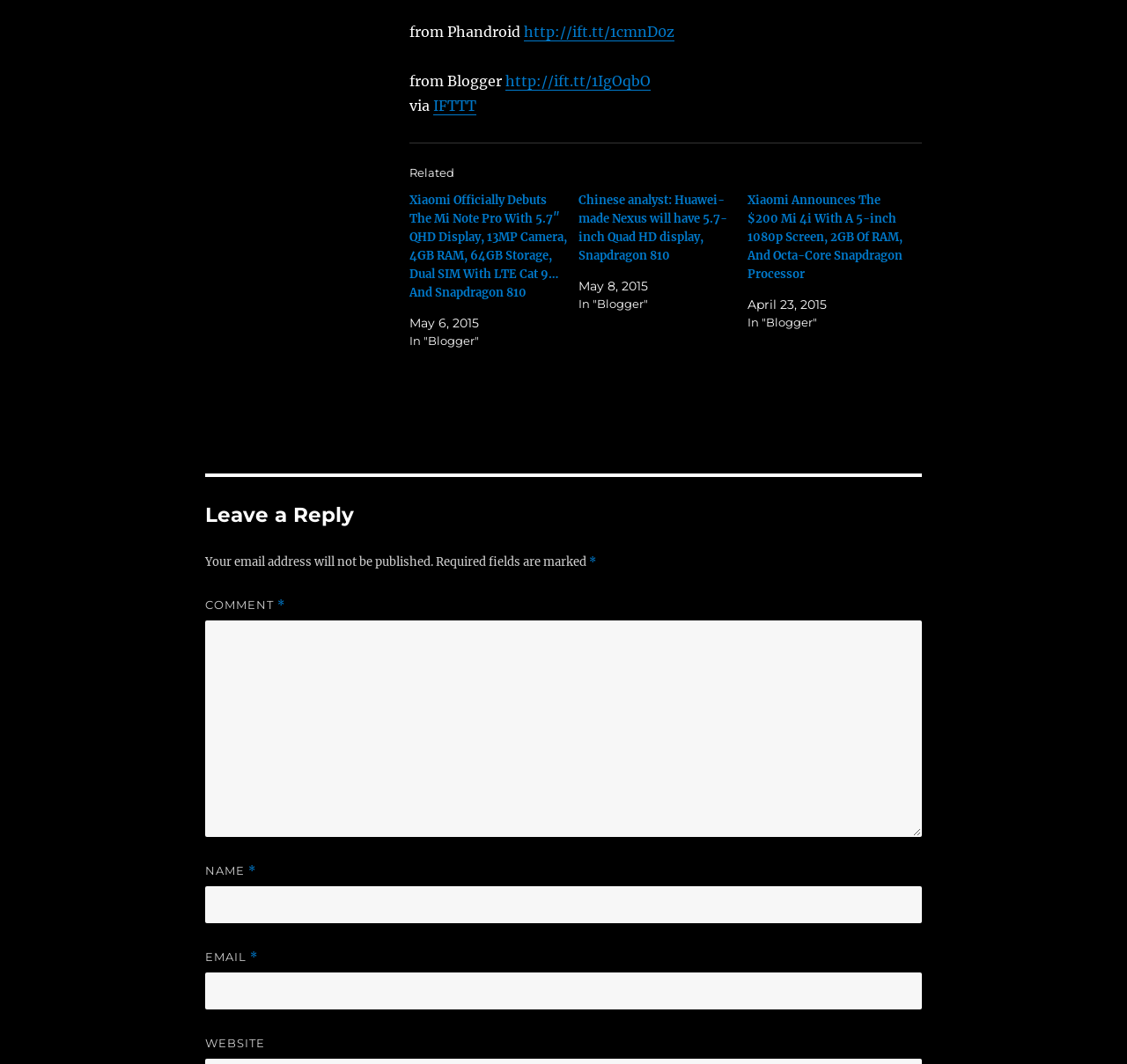Use a single word or phrase to respond to the question:
How many form fields are required?

3